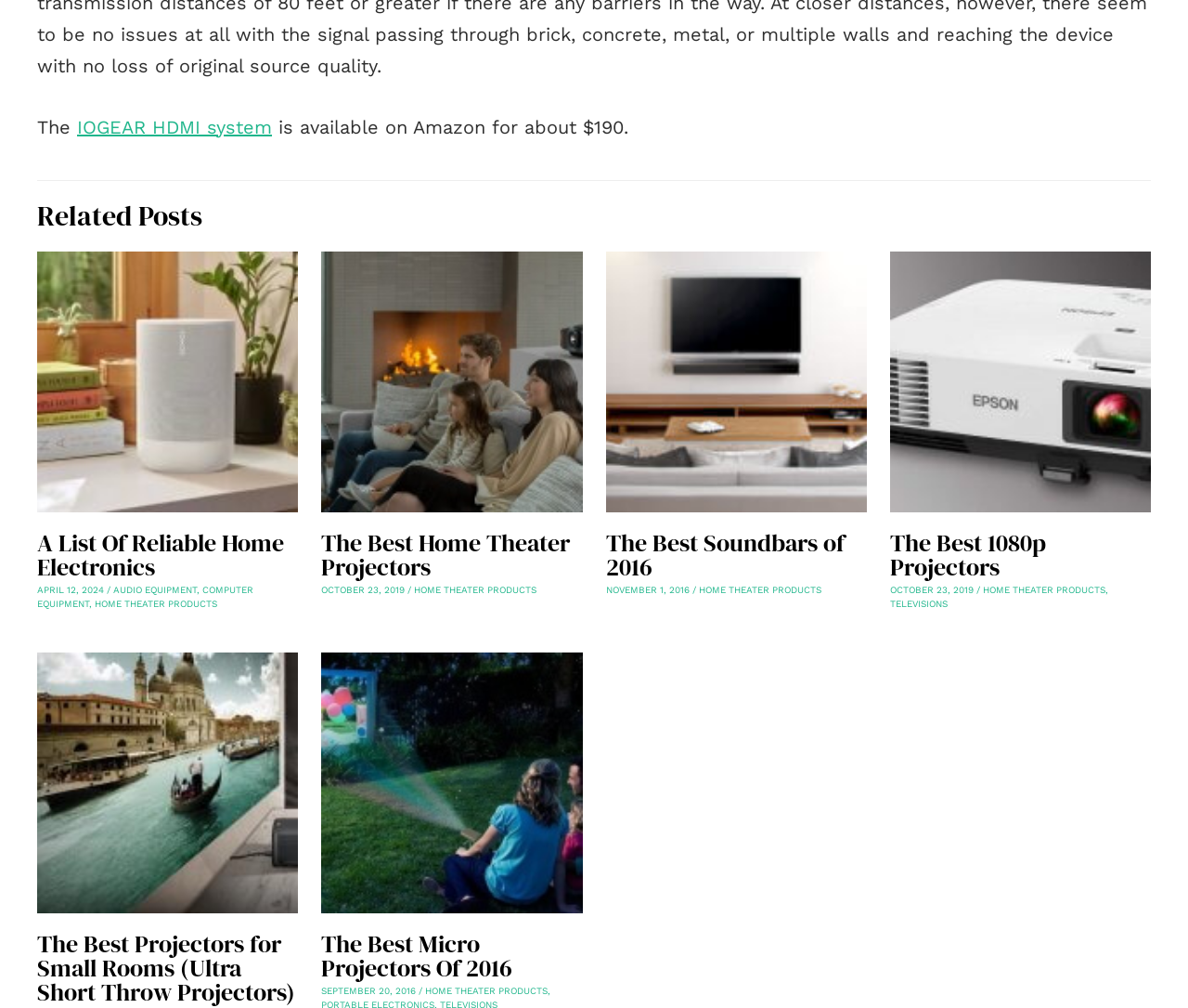Locate the bounding box coordinates of the item that should be clicked to fulfill the instruction: "Read more about The Best 1080p Projectors".

[0.749, 0.366, 0.969, 0.388]